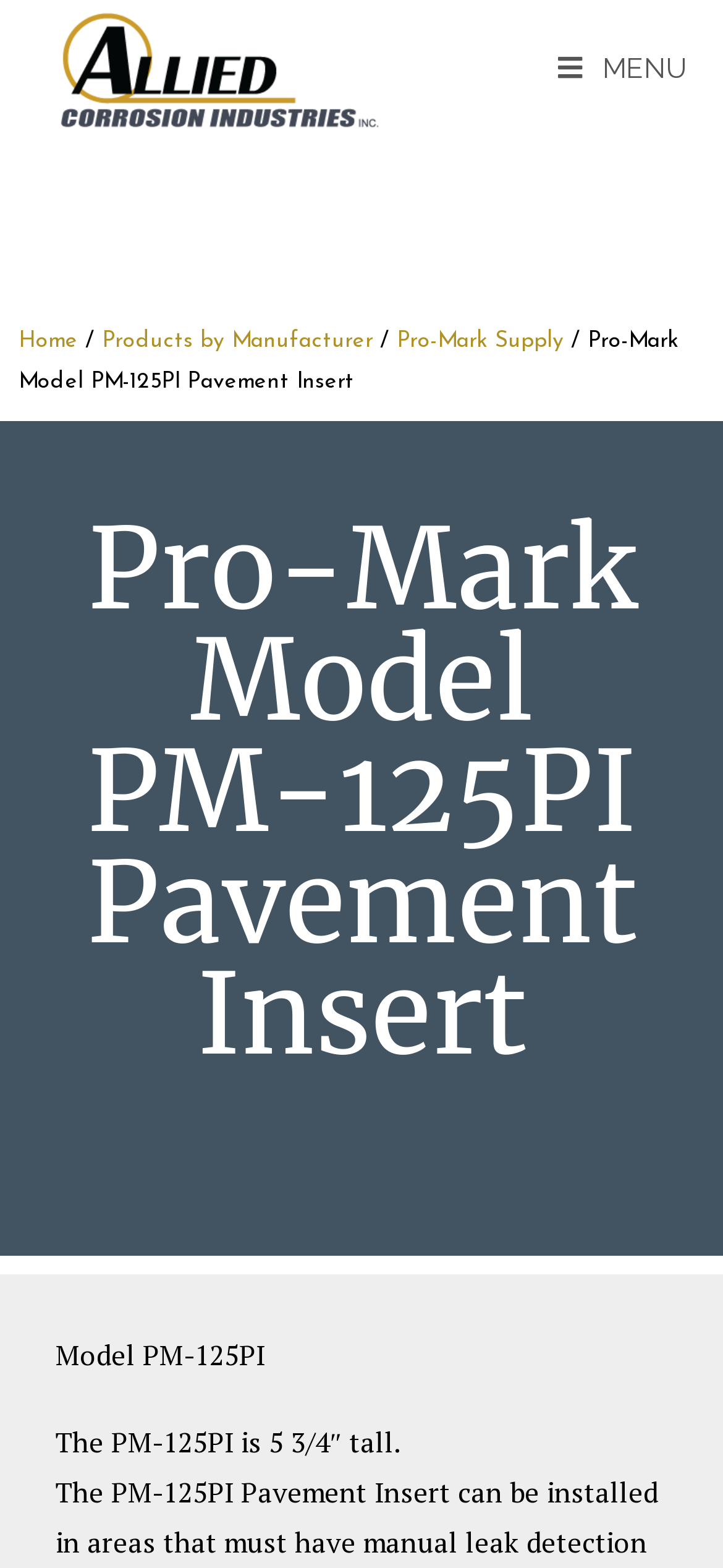Please identify the webpage's heading and generate its text content.

Pro-Mark Model PM-125PI Pavement Insert